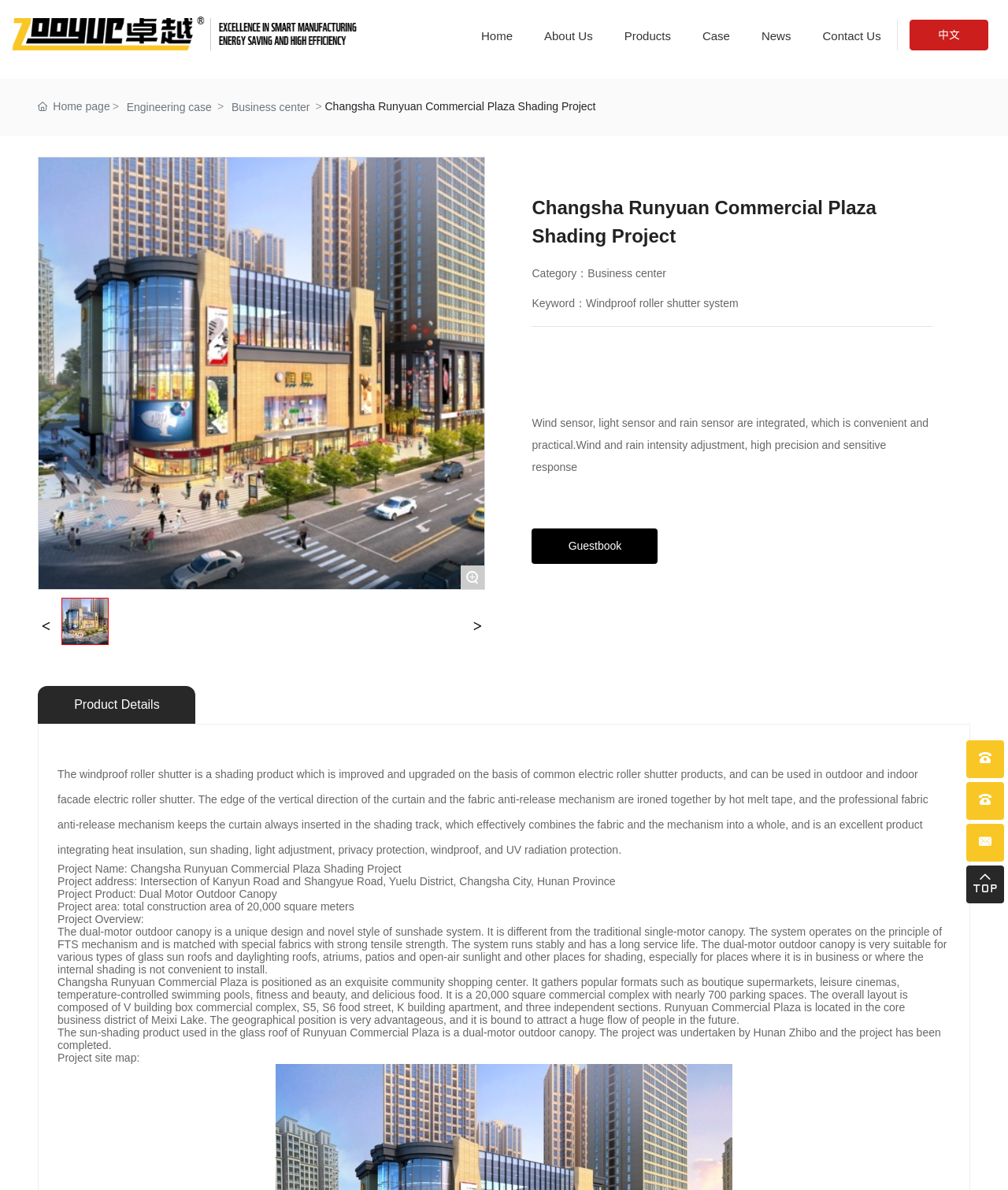What is the product used in the glass roof of Runyuan Commercial Plaza?
Refer to the image and give a detailed response to the question.

The product used in the glass roof of Runyuan Commercial Plaza is mentioned in the static text element with the content 'The sun-shading product used in the glass roof of Runyuan Commercial Plaza is a dual-motor outdoor canopy.'.